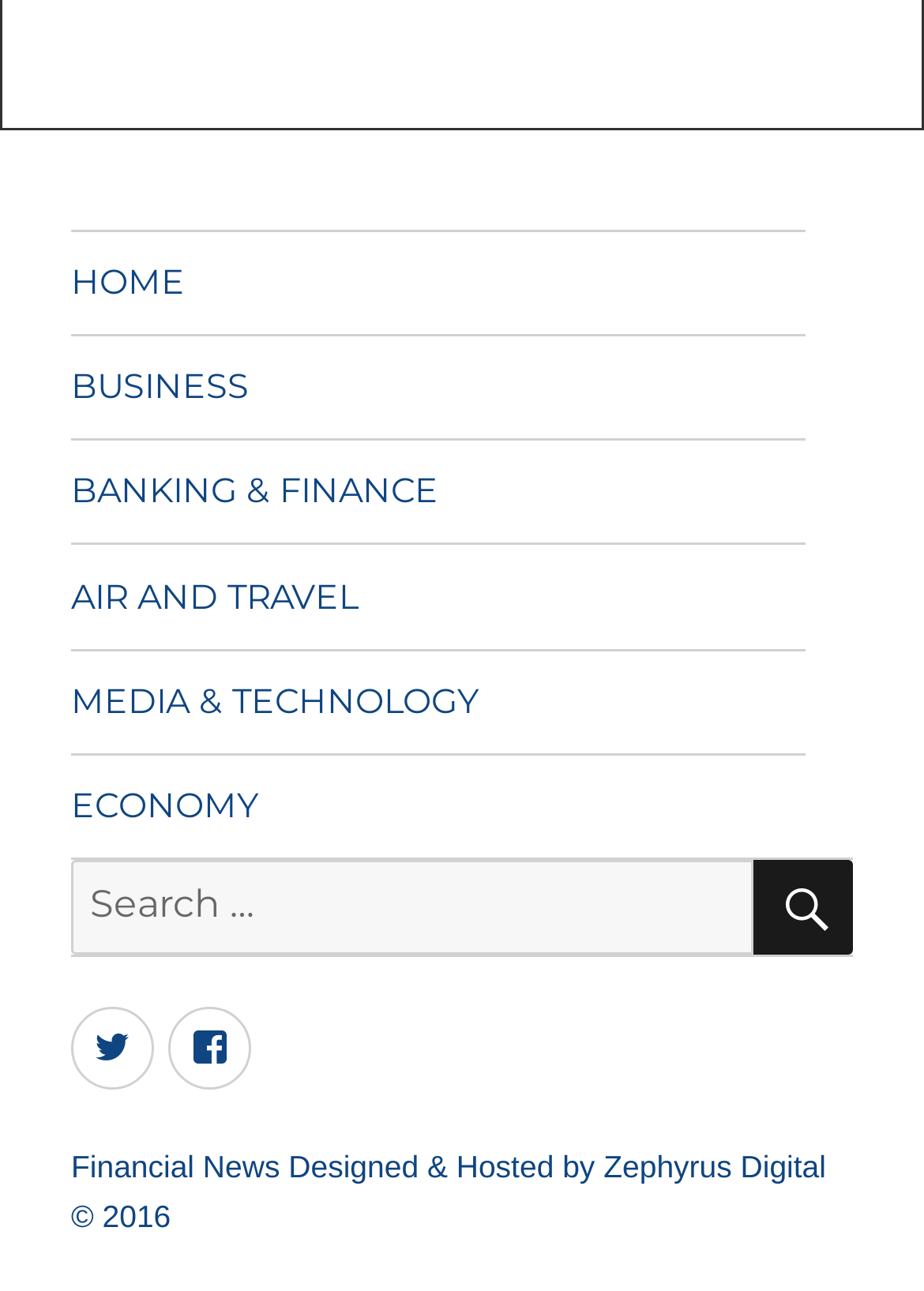Please identify the bounding box coordinates of the area that needs to be clicked to follow this instruction: "search for something".

[0.077, 0.666, 0.923, 0.739]